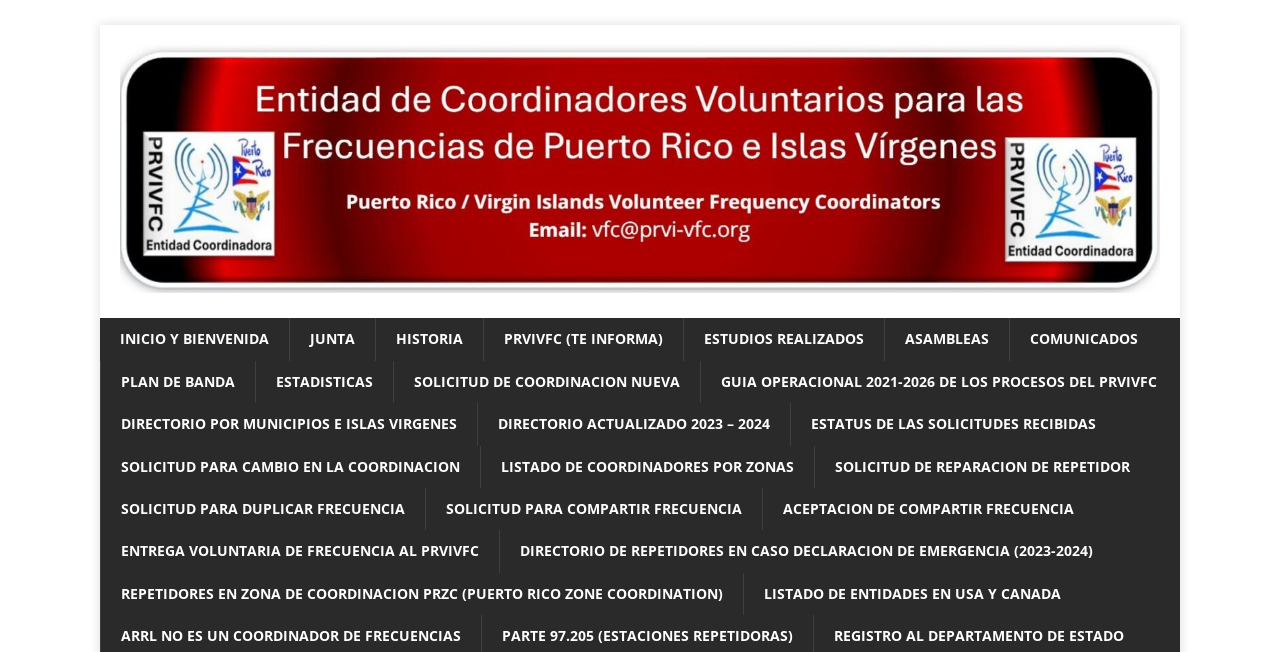Identify the bounding box coordinates of the element that should be clicked to fulfill this task: "Access GUIA OPERACIONAL 2021-2026 DE LOS PROCESOS DEL PRVIVFC". The coordinates should be provided as four float numbers between 0 and 1, i.e., [left, top, right, bottom].

[0.547, 0.553, 0.92, 0.619]